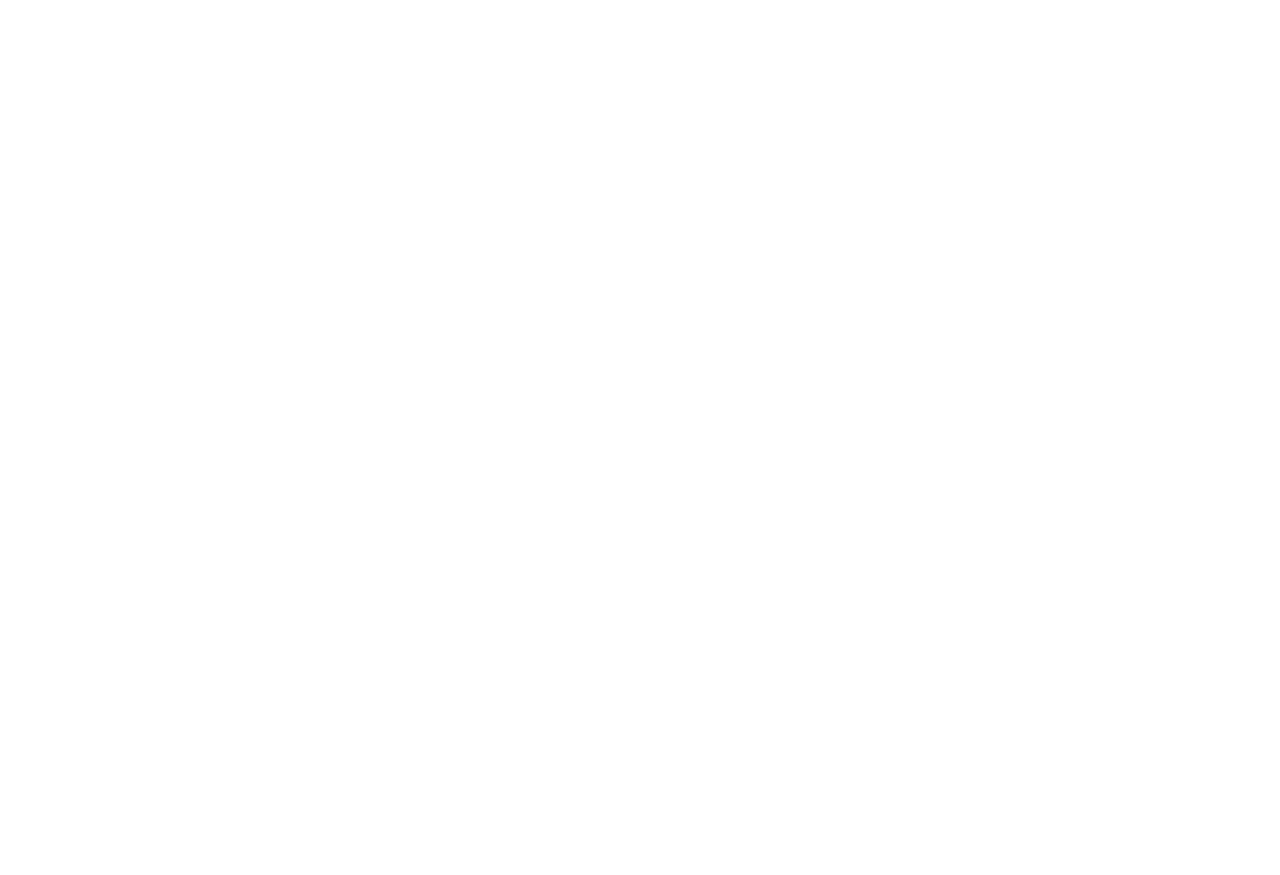Locate the bounding box coordinates of the area where you should click to accomplish the instruction: "Click on the 'Continue reading' button".

None